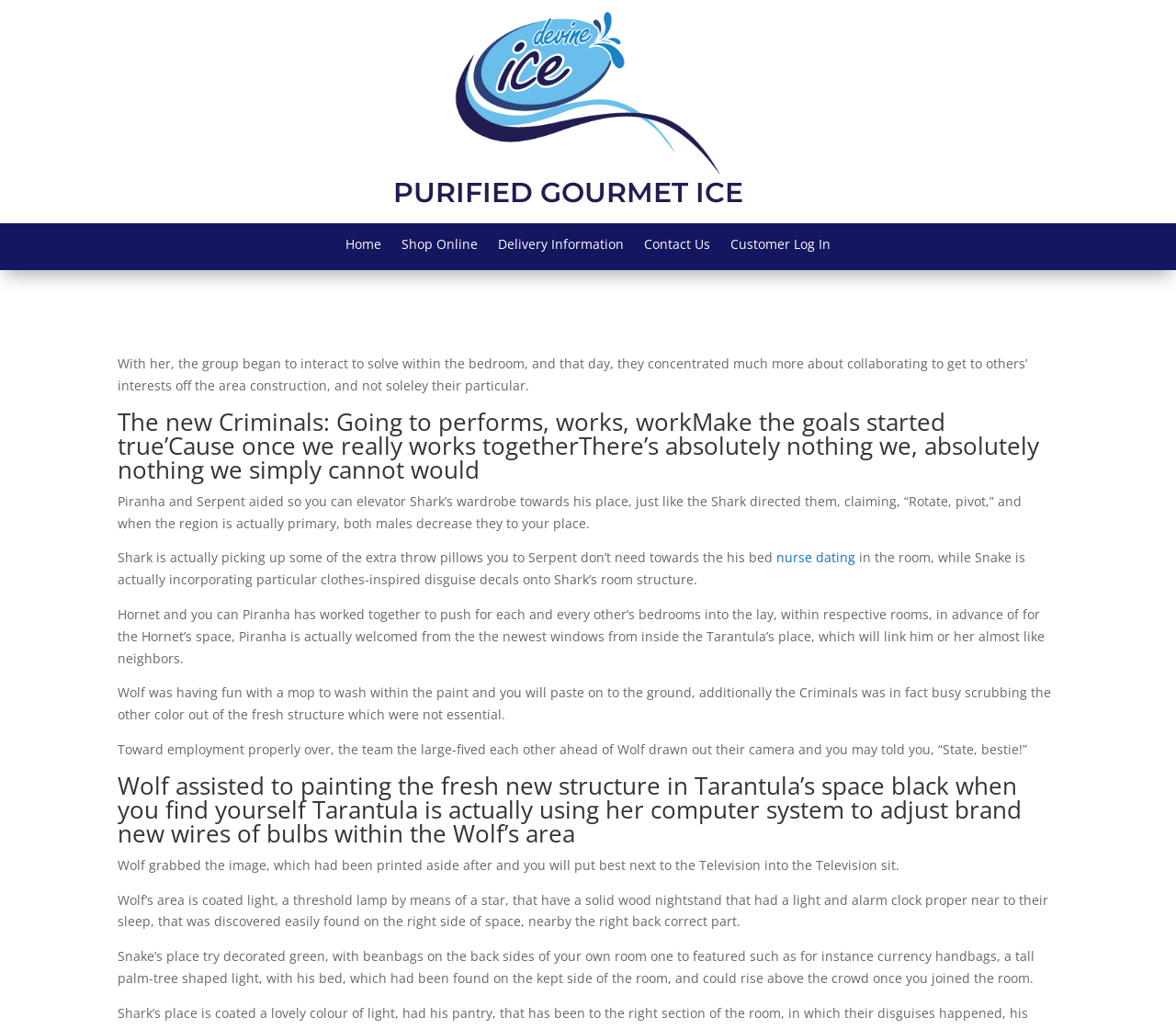Identify the main heading of the webpage and provide its text content.

PURIFIED GOURMET ICE